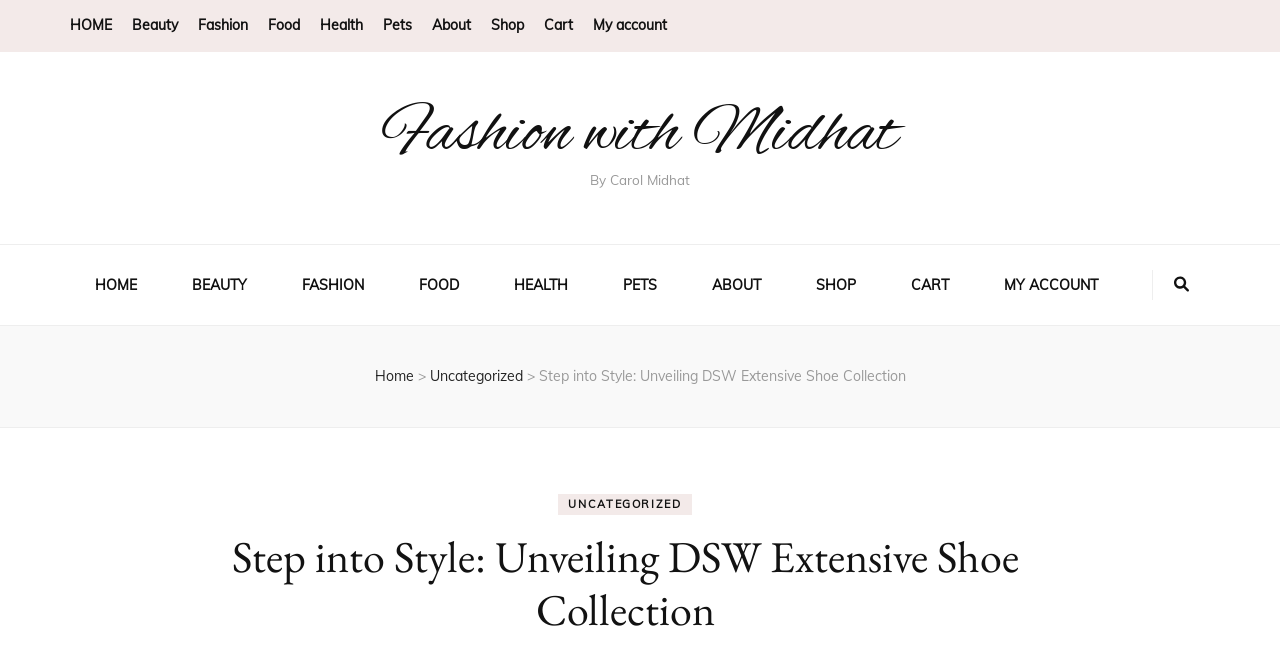Locate the bounding box coordinates of the clickable area to execute the instruction: "search something". Provide the coordinates as four float numbers between 0 and 1, represented as [left, top, right, bottom].

[0.917, 0.416, 0.929, 0.462]